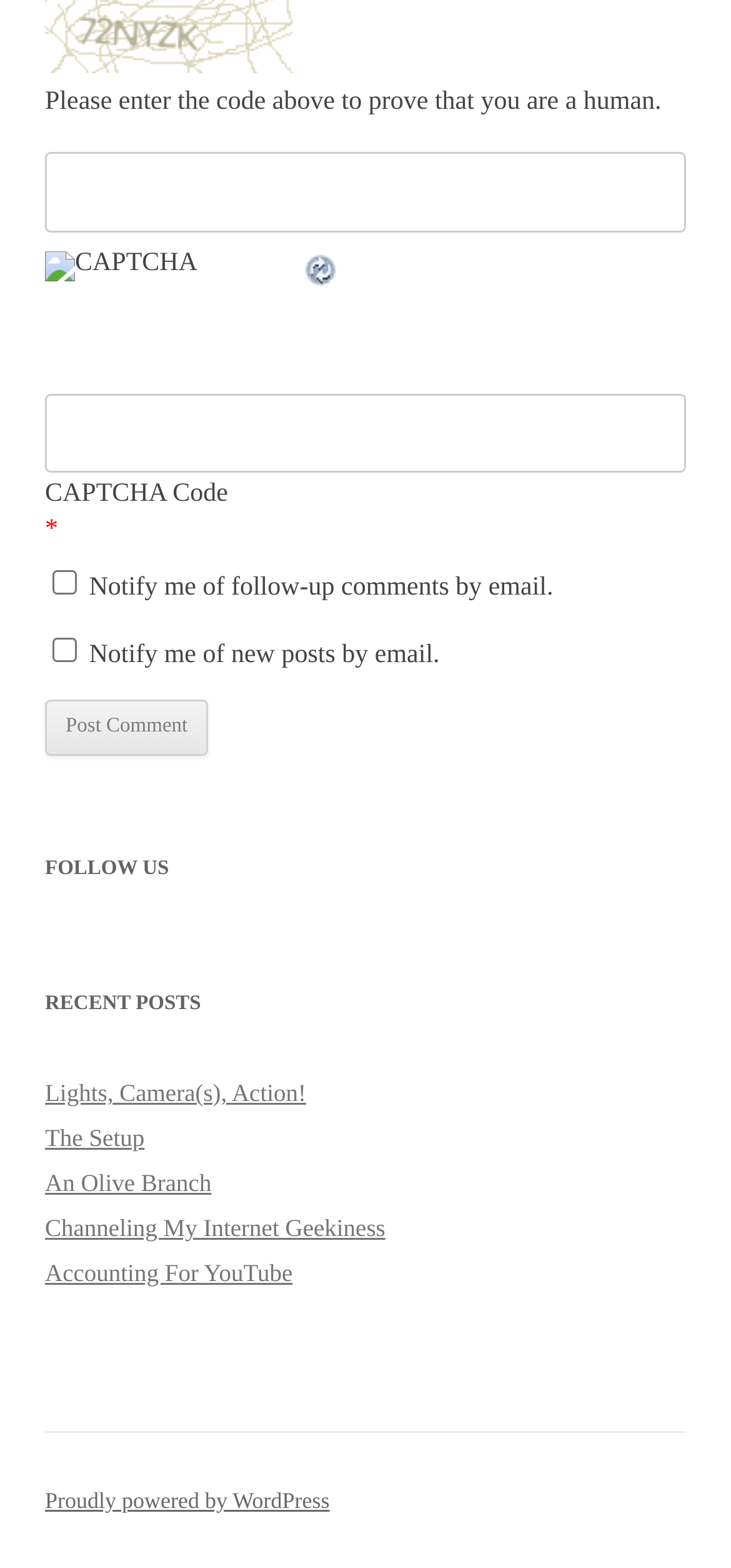Please provide the bounding box coordinates for the element that needs to be clicked to perform the following instruction: "Check the checkbox 'Notify me of follow-up comments by email.'". The coordinates should be given as four float numbers between 0 and 1, i.e., [left, top, right, bottom].

[0.072, 0.364, 0.105, 0.379]